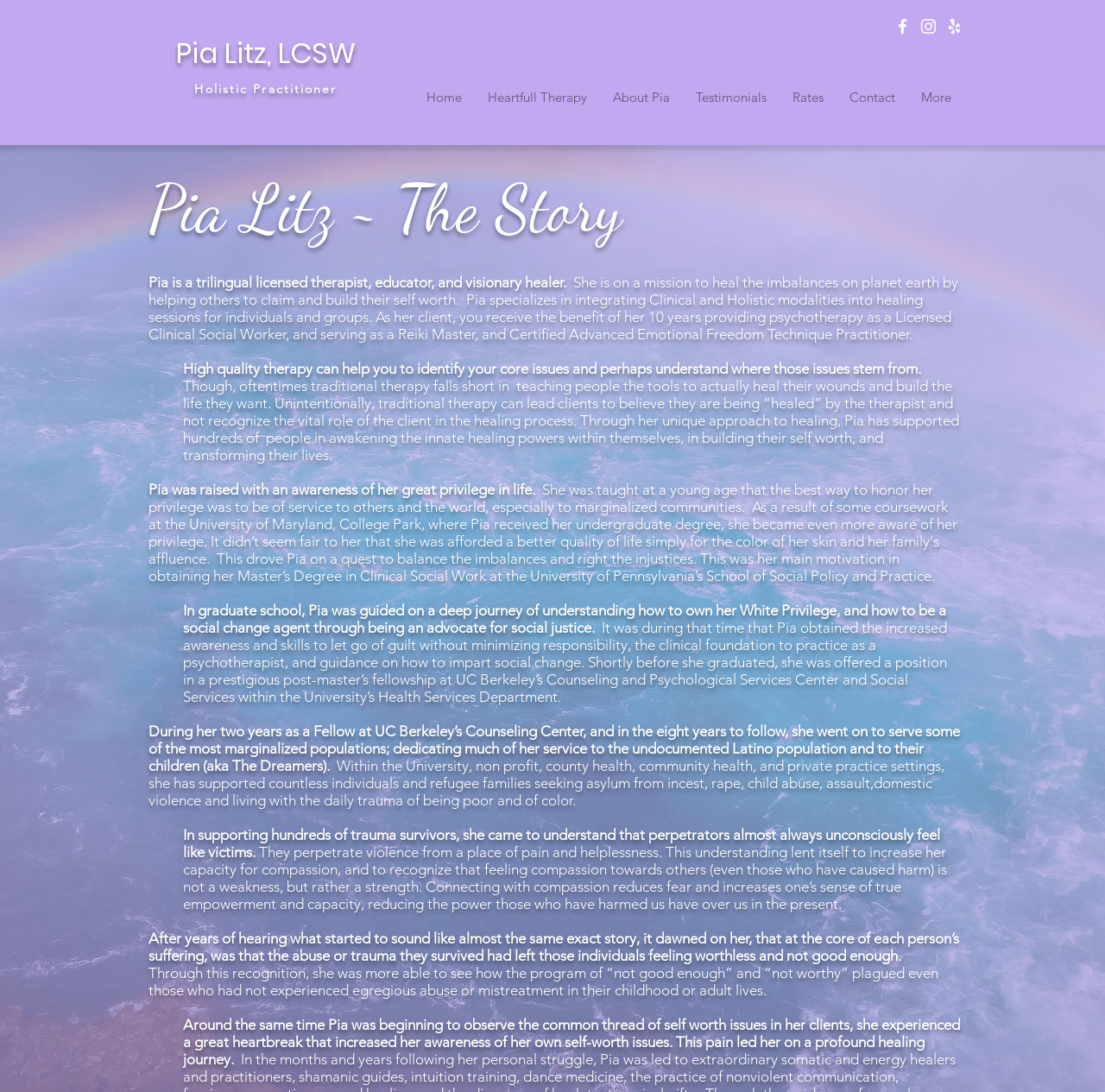Please find and report the bounding box coordinates of the element to click in order to perform the following action: "Contact Pia". The coordinates should be expressed as four float numbers between 0 and 1, in the format [left, top, right, bottom].

[0.757, 0.07, 0.822, 0.109]